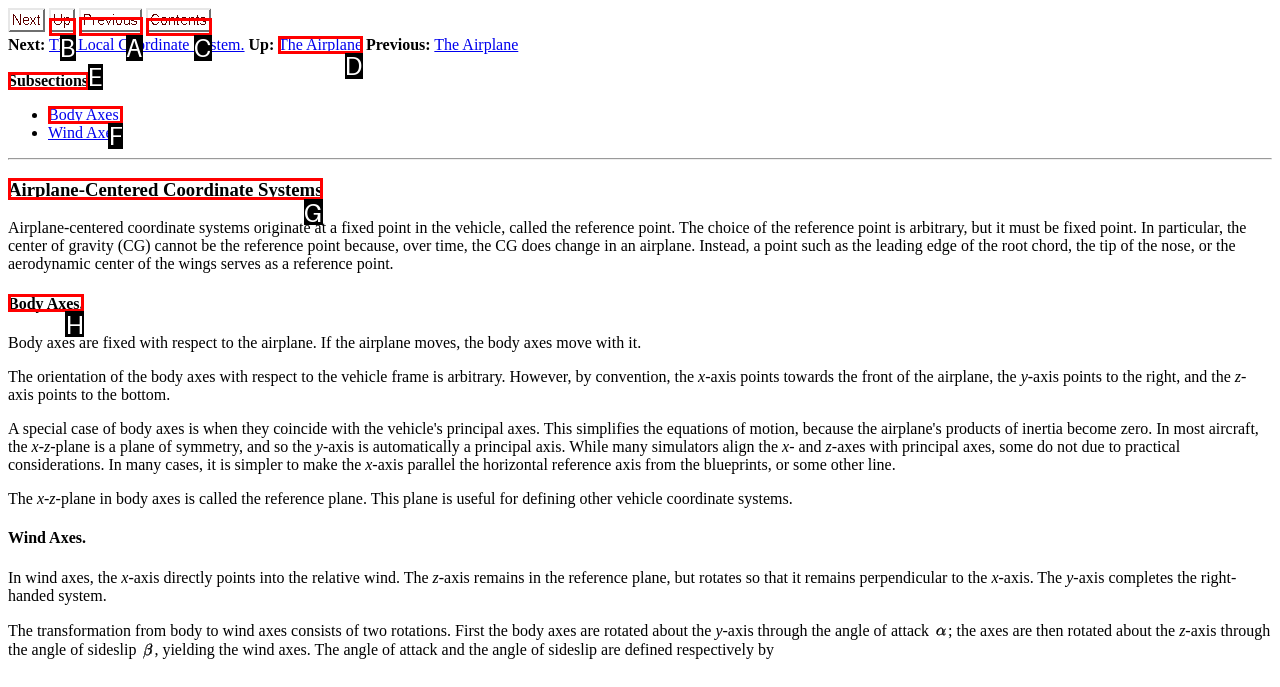Which HTML element should be clicked to complete the task: Click previous? Answer with the letter of the corresponding option.

A